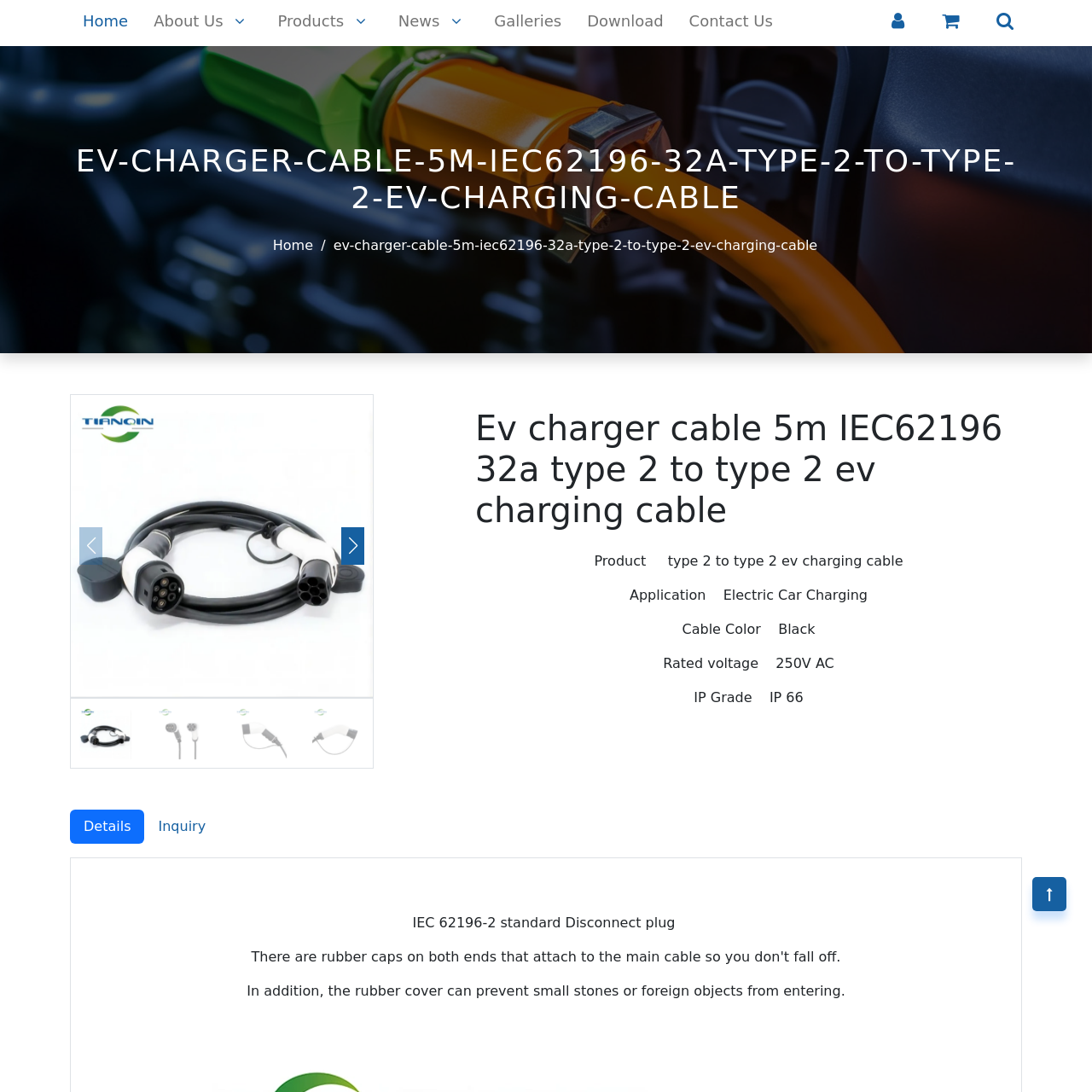Give a detailed narrative of the image enclosed by the red box.

The image features an EV charger cable, specifically a 5-meter IEC62196 Type 2 to Type 2 charging cable. This product is designed for electric vehicle (EV) charging, showcasing a robust and flexible black cable, which is ideal for both residential and commercial use. The cable is rated for a voltage of 250V AC and is classified with an IP66 rating, indicating it is resistant to dust and water ingress. This makes it suitable for outdoor usage, ensuring reliability in various weather conditions, while enabling convenient charging of electric vehicles. The accompanying product details emphasize its high quality and compatibility with Type 2 electric vehicle connectors.